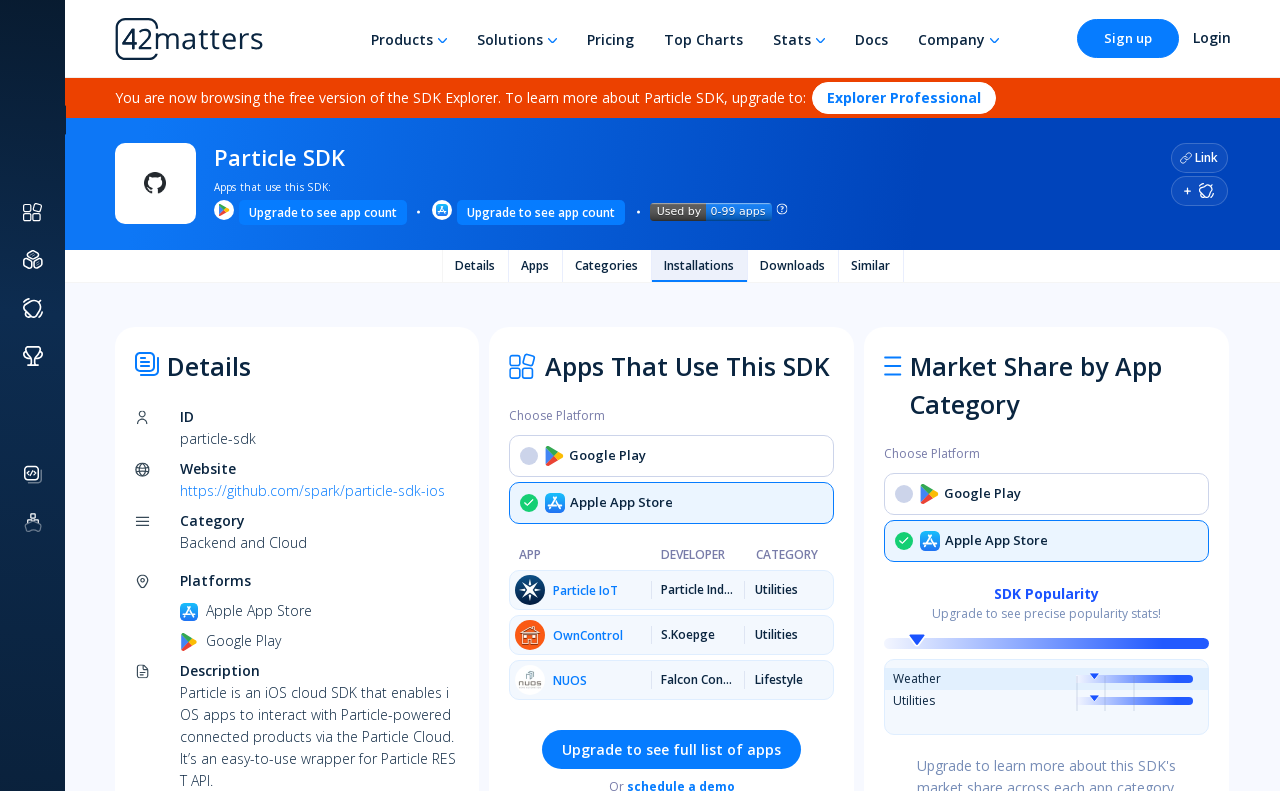Determine the bounding box coordinates of the element's region needed to click to follow the instruction: "Click on Explorer Apps". Provide these coordinates as four float numbers between 0 and 1, formatted as [left, top, right, bottom].

[0.008, 0.24, 0.043, 0.296]